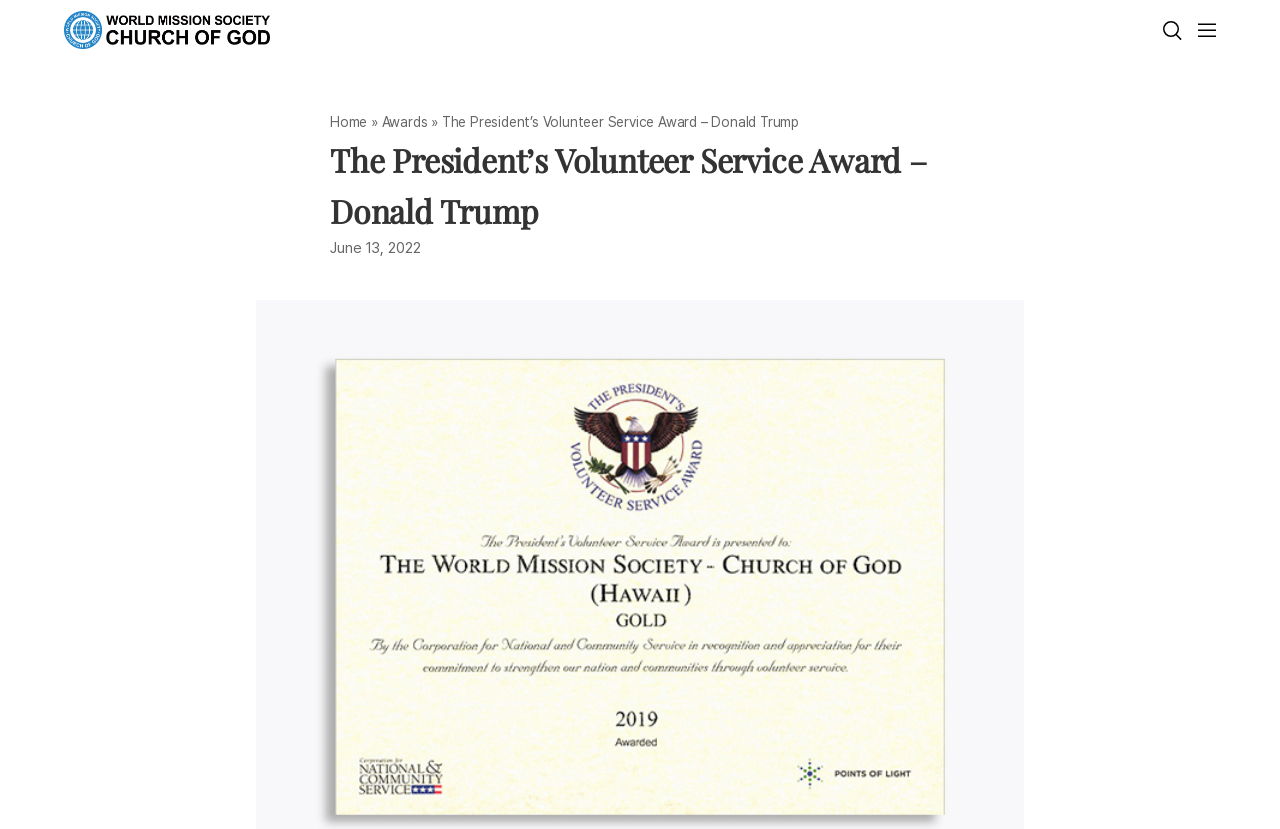Identify and provide the main heading of the webpage.

The President’s Volunteer Service Award – Donald Trump